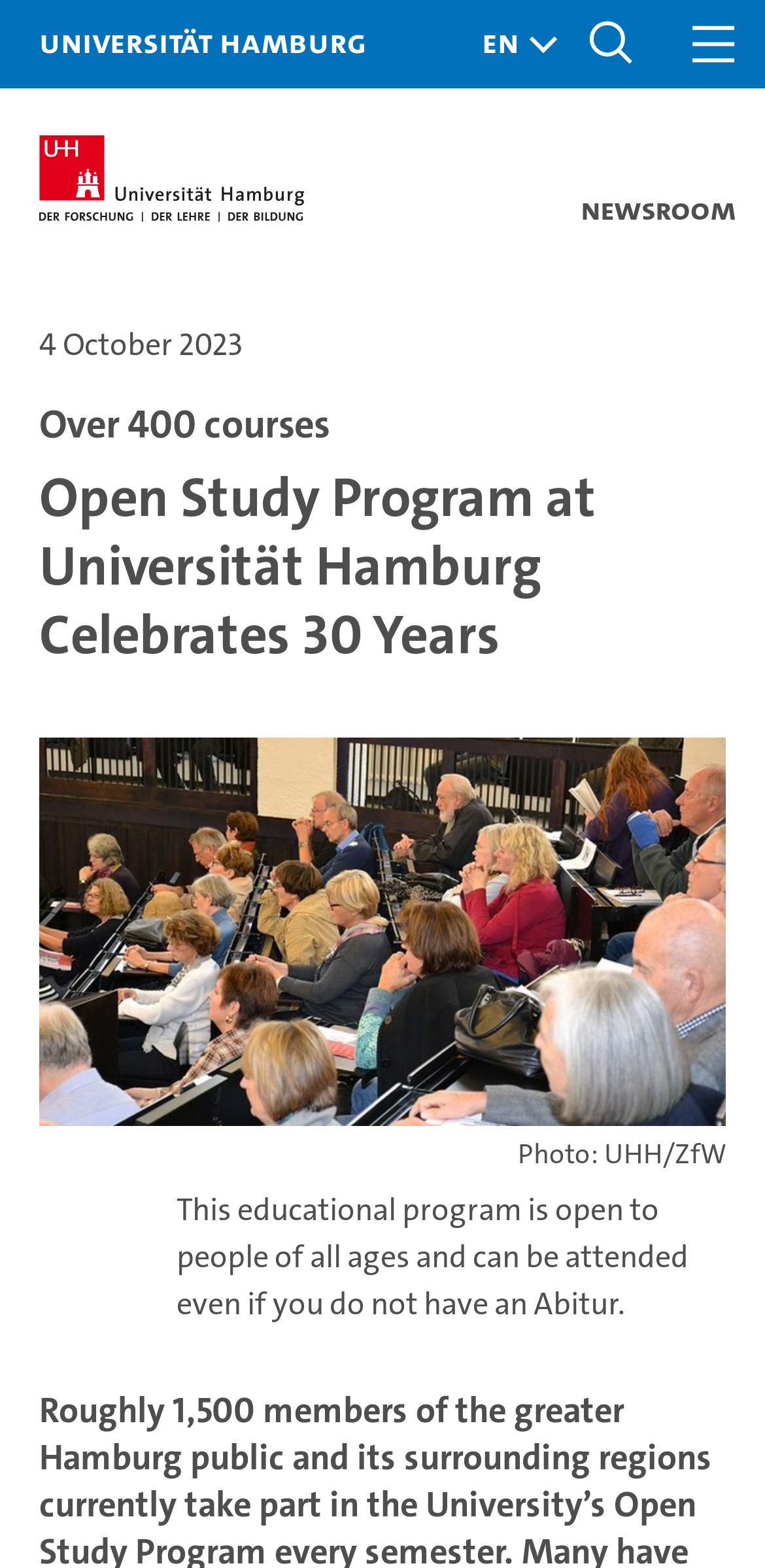Determine the main heading text of the webpage.

Over 400 courses
Open Study Program at Universität Hamburg Celebrates 30 Years